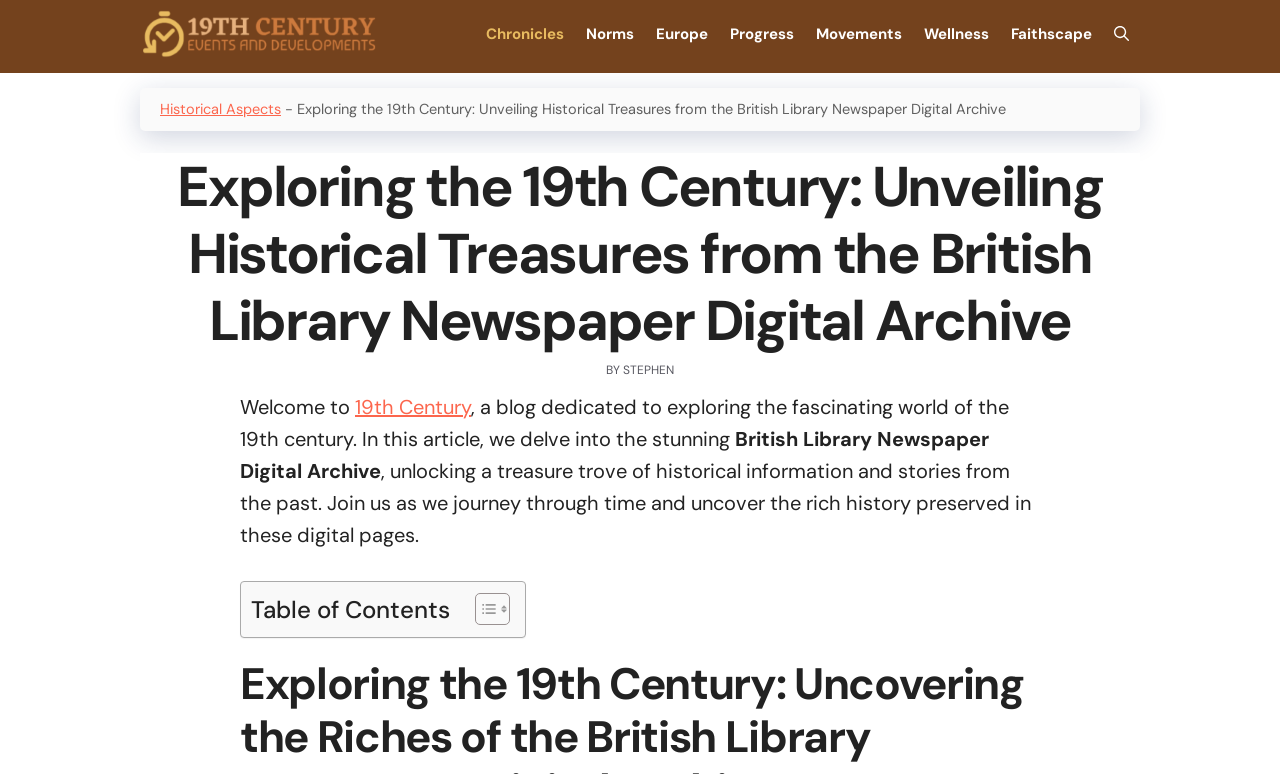Find the main header of the webpage and produce its text content.

Exploring the 19th Century: Unveiling Historical Treasures from the British Library Newspaper Digital Archive